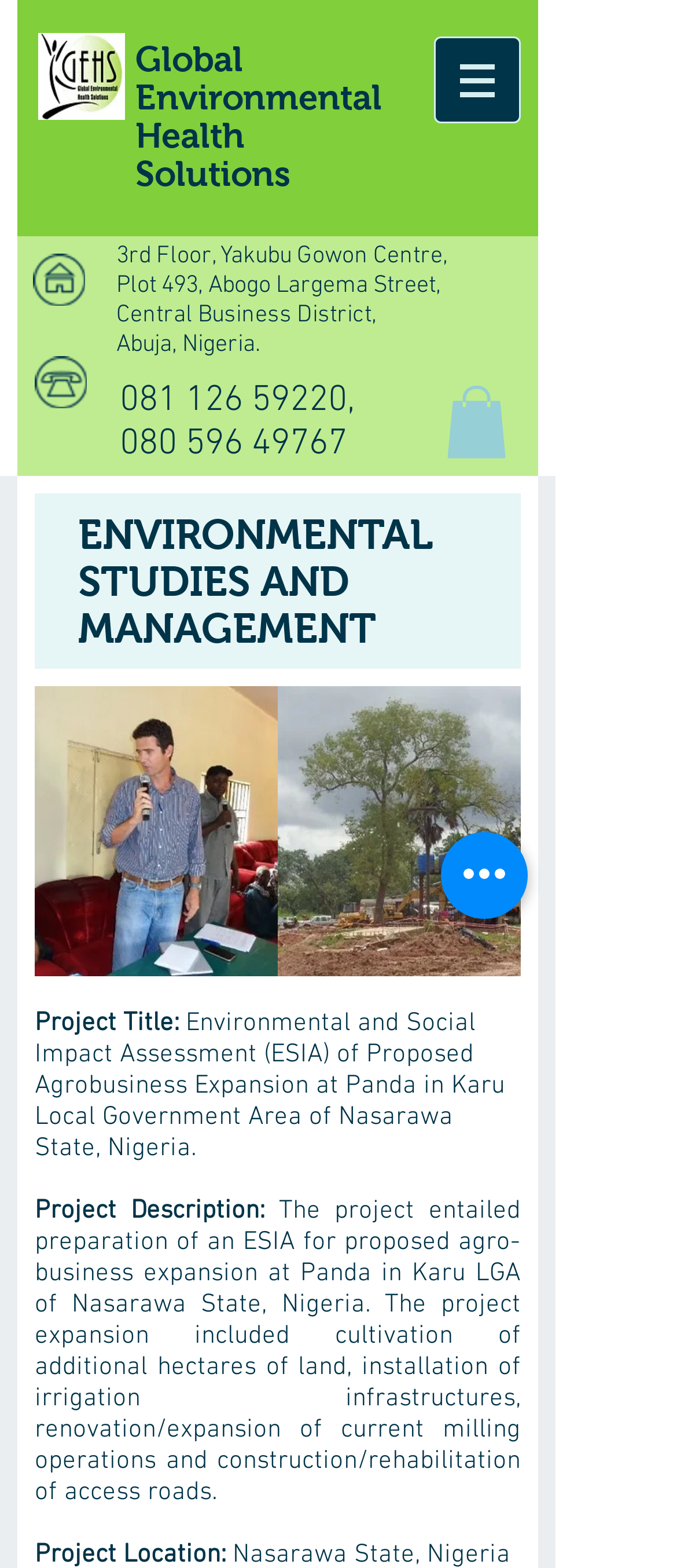Provide a one-word or short-phrase answer to the question:
What is the title of the project?

Environmental and Social Impact Assessment (ESIA)